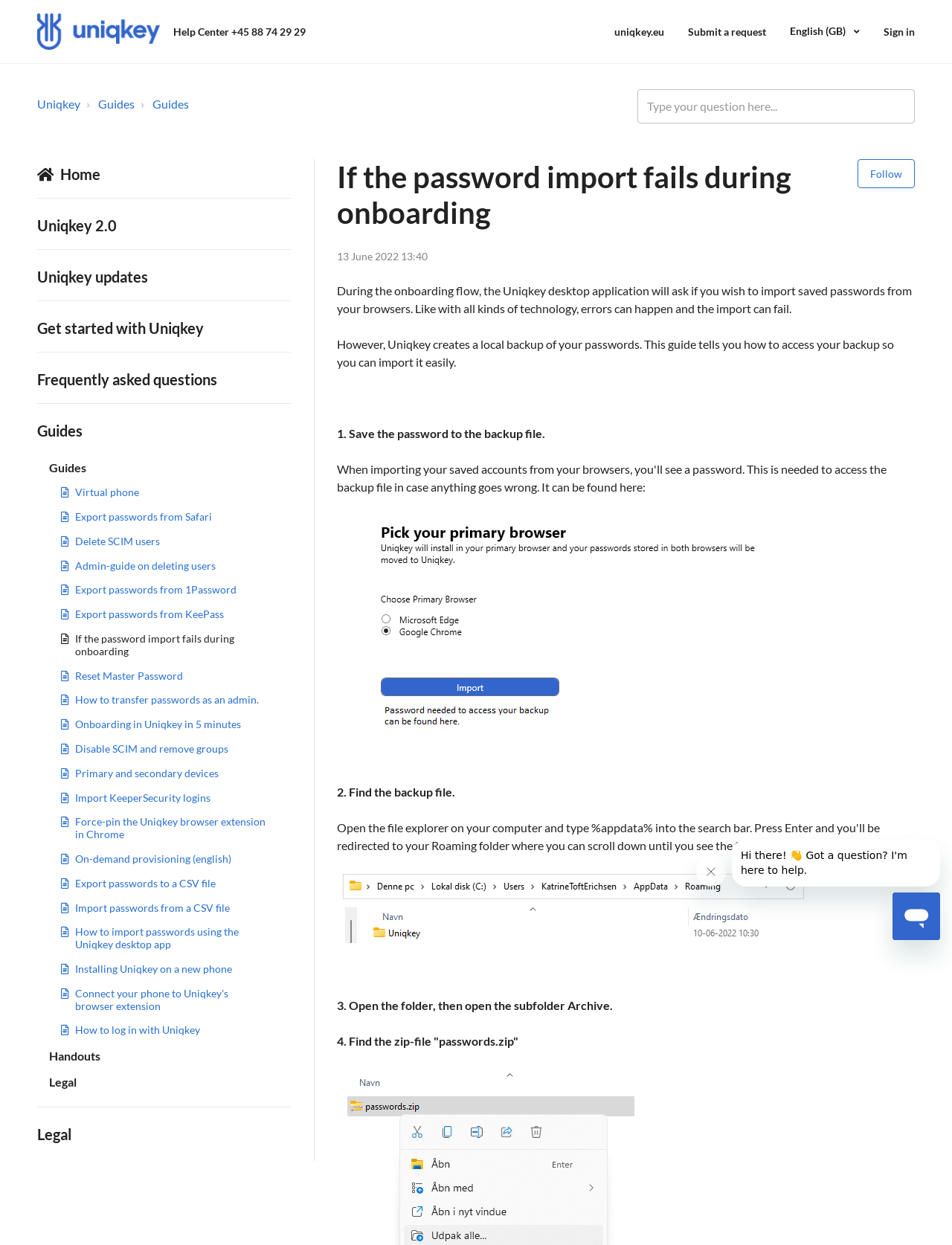Use a single word or phrase to answer the question: What is the file format of the password backup?

zip